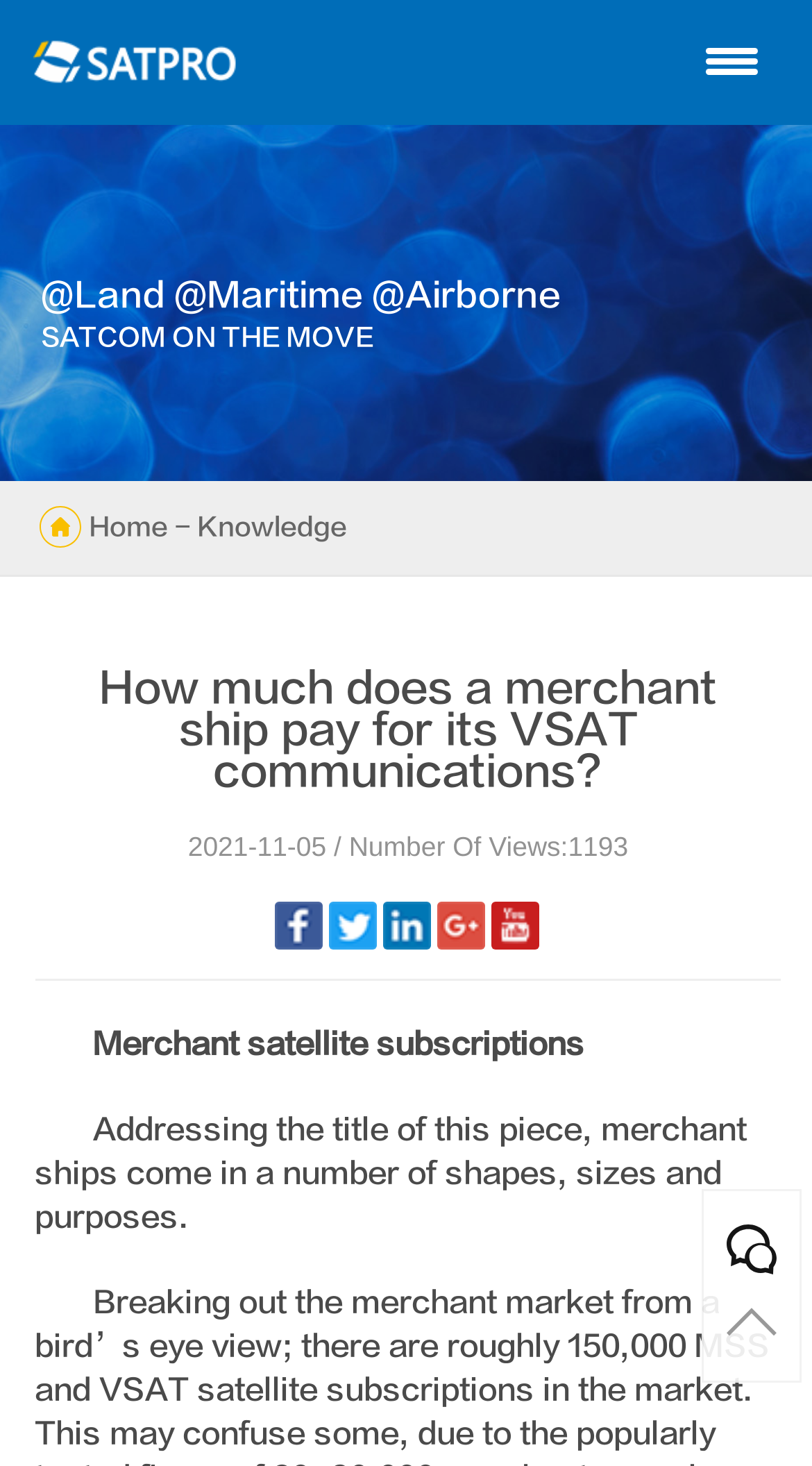Give a one-word or one-phrase response to the question:
What is the category of the webpage?

Maritime